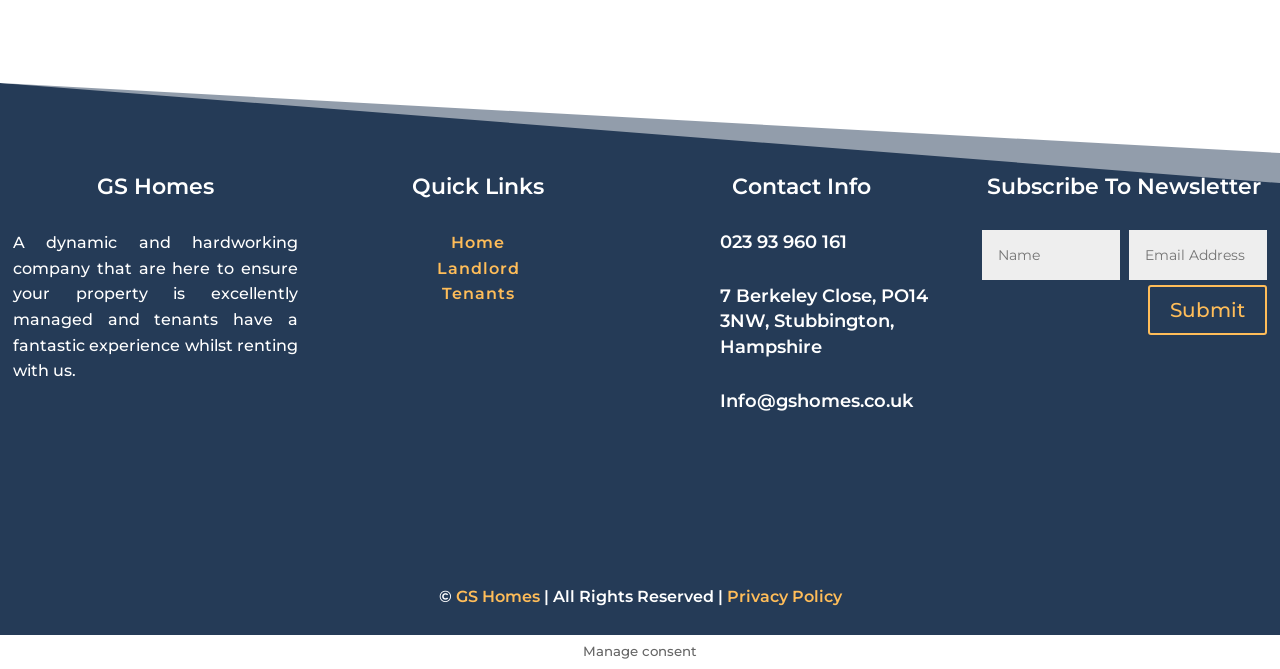Please determine the bounding box coordinates of the element to click in order to execute the following instruction: "Click the 'Privacy Policy' link". The coordinates should be four float numbers between 0 and 1, specified as [left, top, right, bottom].

[0.568, 0.877, 0.657, 0.906]